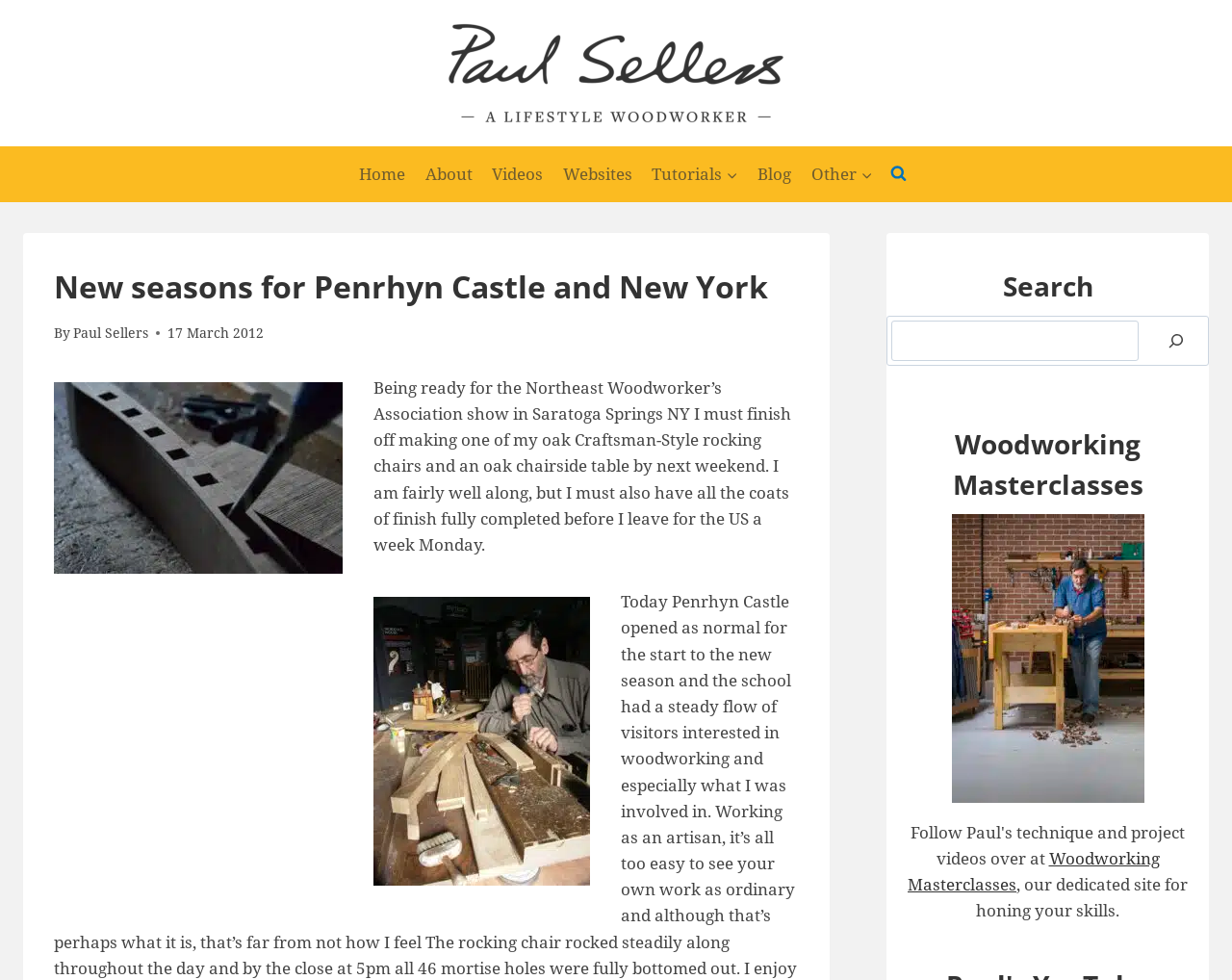Can you determine the bounding box coordinates of the area that needs to be clicked to fulfill the following instruction: "View the 'Woodworking Masterclasses' page"?

[0.737, 0.864, 0.941, 0.914]